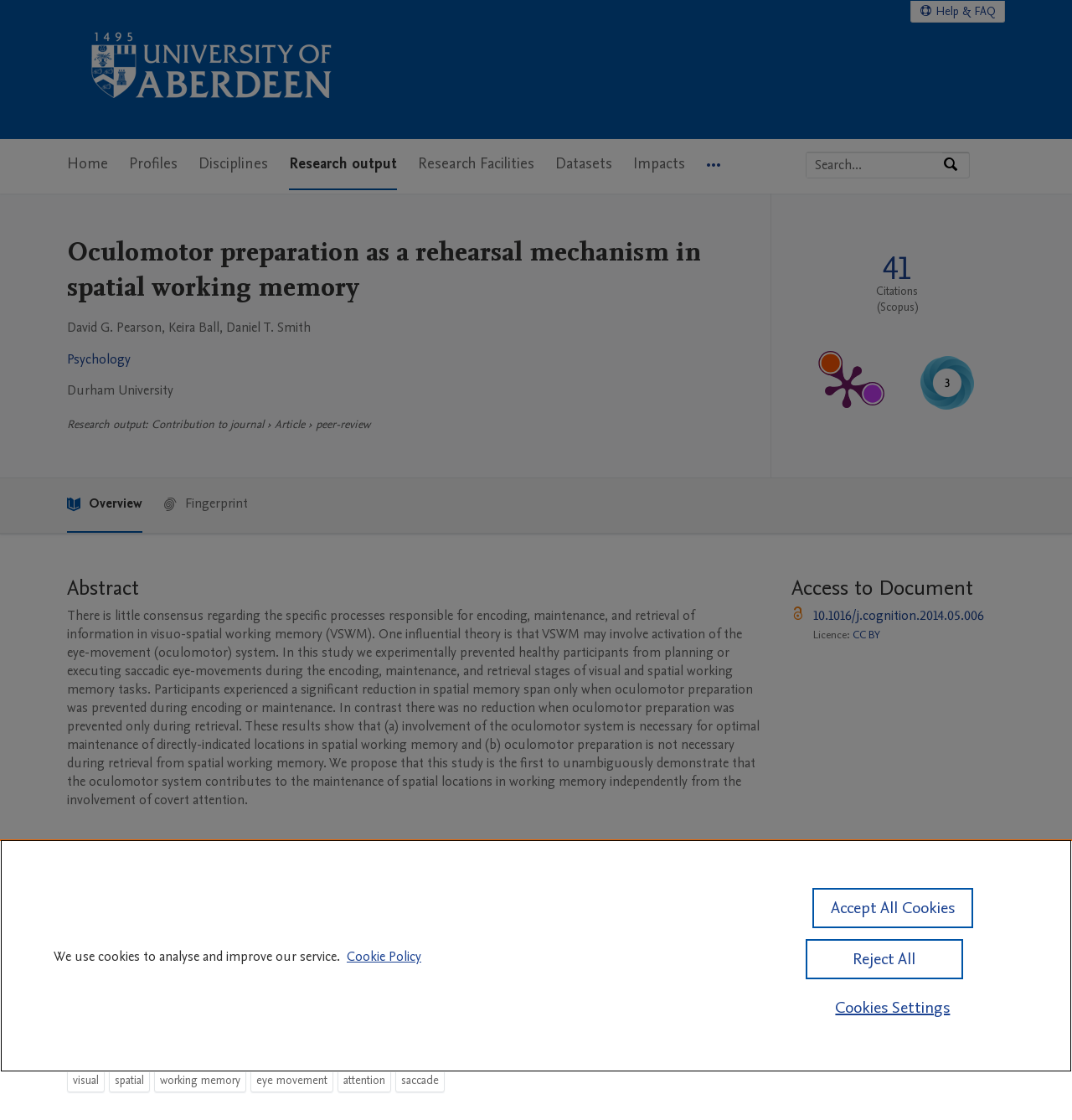Please find the bounding box coordinates in the format (top-left x, top-left y, bottom-right x, bottom-right y) for the given element description. Ensure the coordinates are floating point numbers between 0 and 1. Description: Impacts

[0.591, 0.124, 0.639, 0.17]